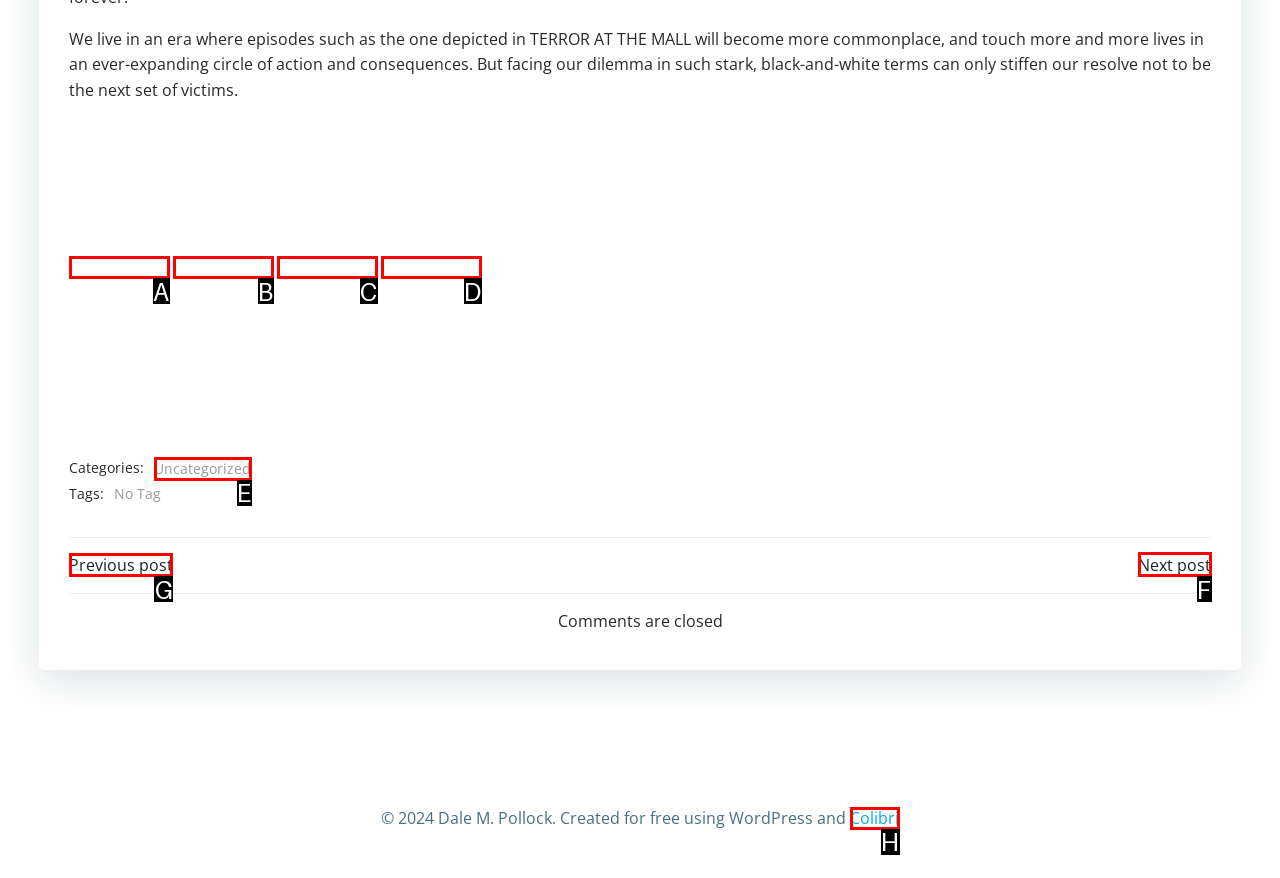Select the correct HTML element to complete the following task: Go to previous post
Provide the letter of the choice directly from the given options.

G